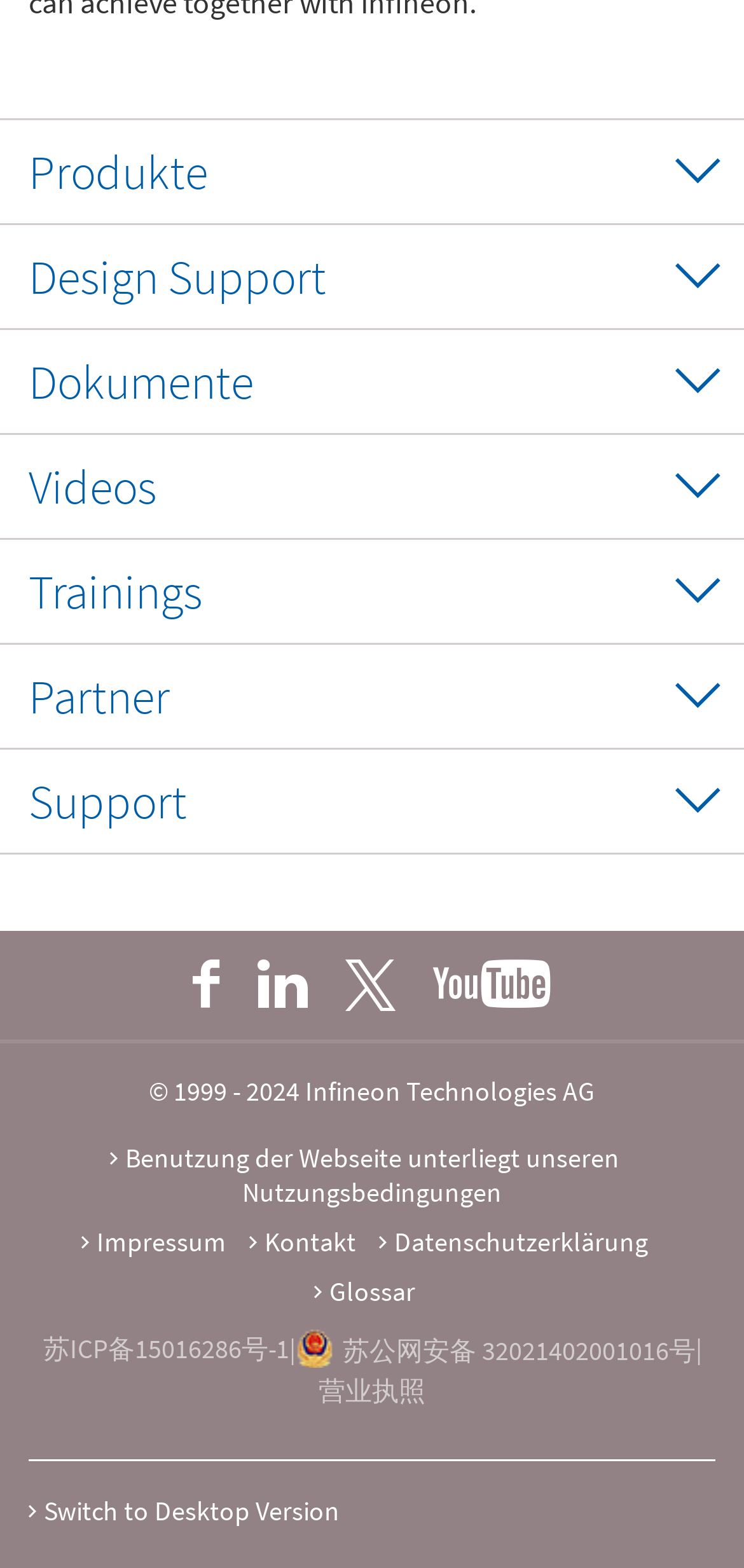Find the bounding box coordinates of the element to click in order to complete this instruction: "Click on Produkte". The bounding box coordinates must be four float numbers between 0 and 1, denoted as [left, top, right, bottom].

[0.038, 0.09, 0.279, 0.129]